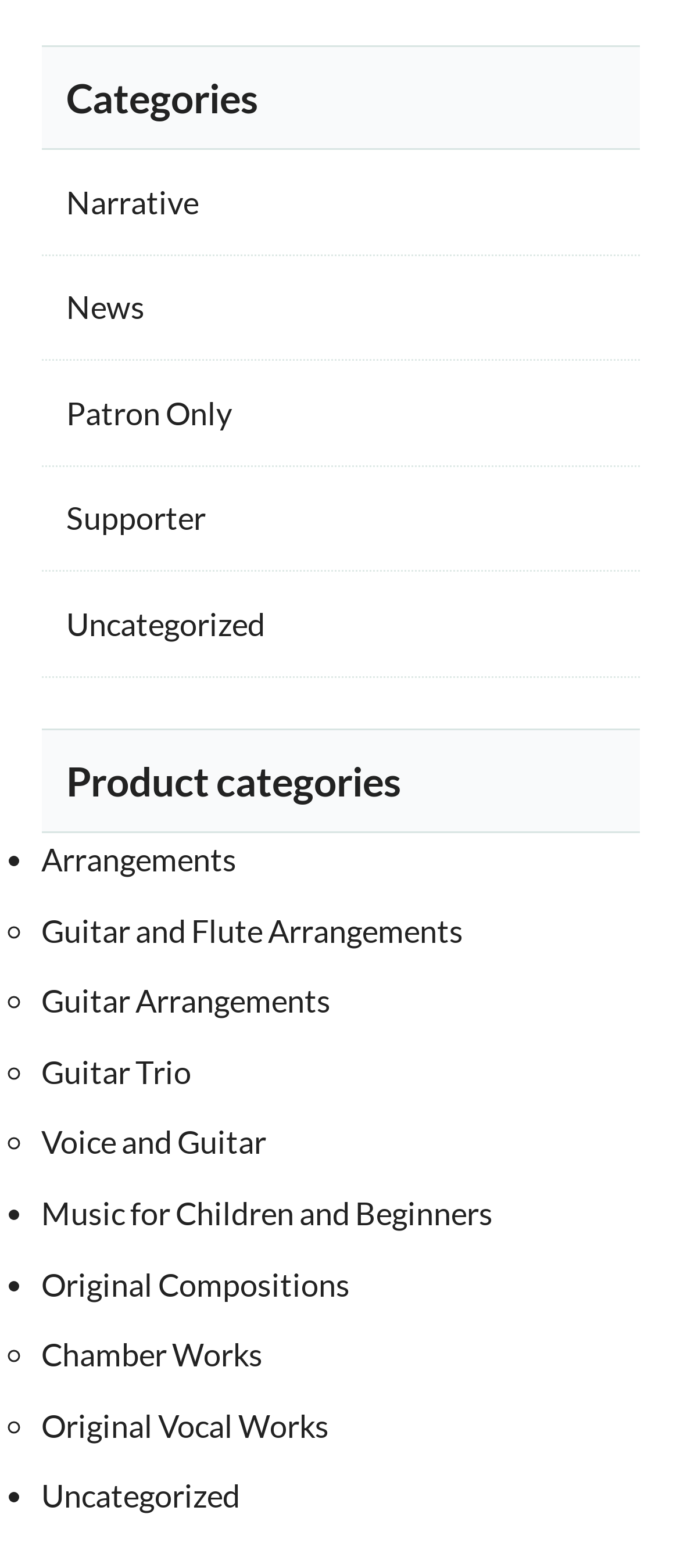How many subcategories are under 'Guitar and Flute Arrangements'?
Answer the question with a single word or phrase by looking at the picture.

0